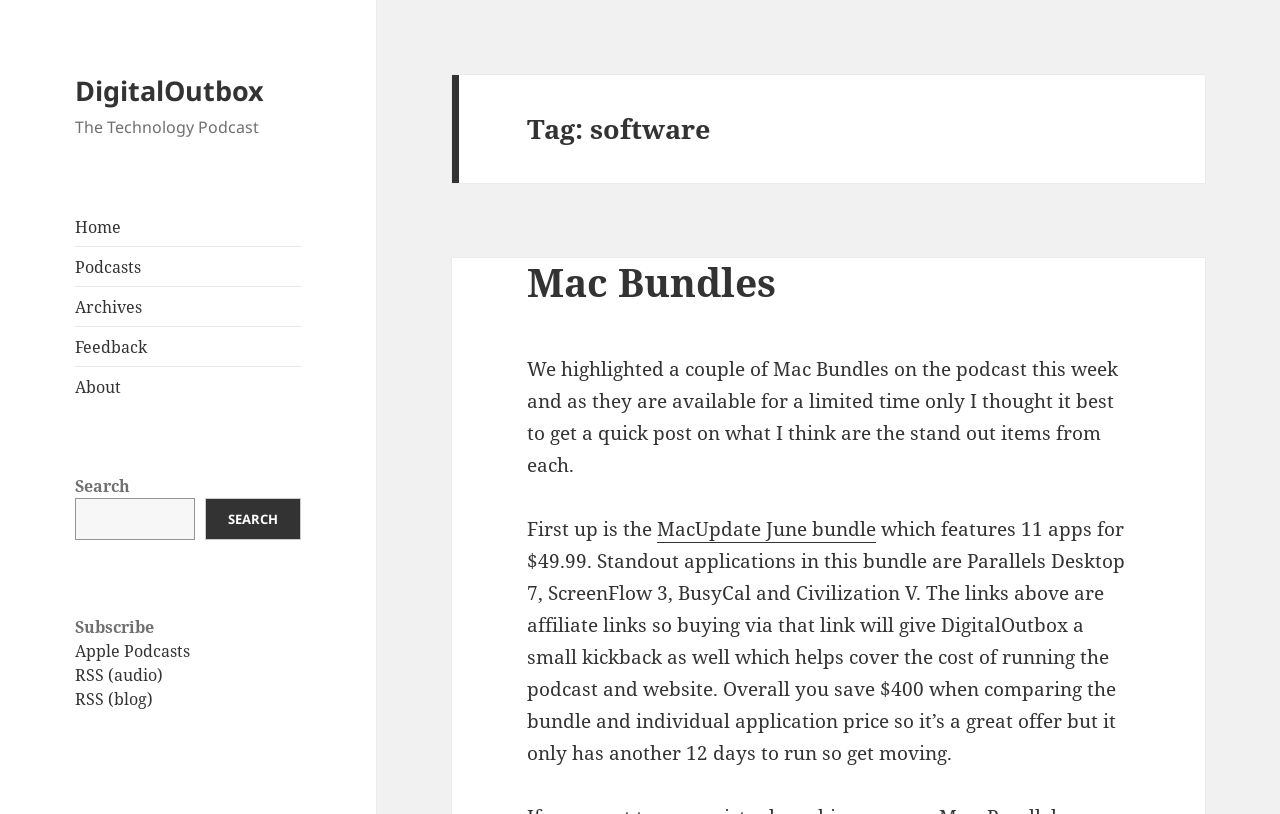Locate the bounding box coordinates of the clickable element to fulfill the following instruction: "Click on the DigitalOutbox link". Provide the coordinates as four float numbers between 0 and 1 in the format [left, top, right, bottom].

[0.059, 0.089, 0.206, 0.134]